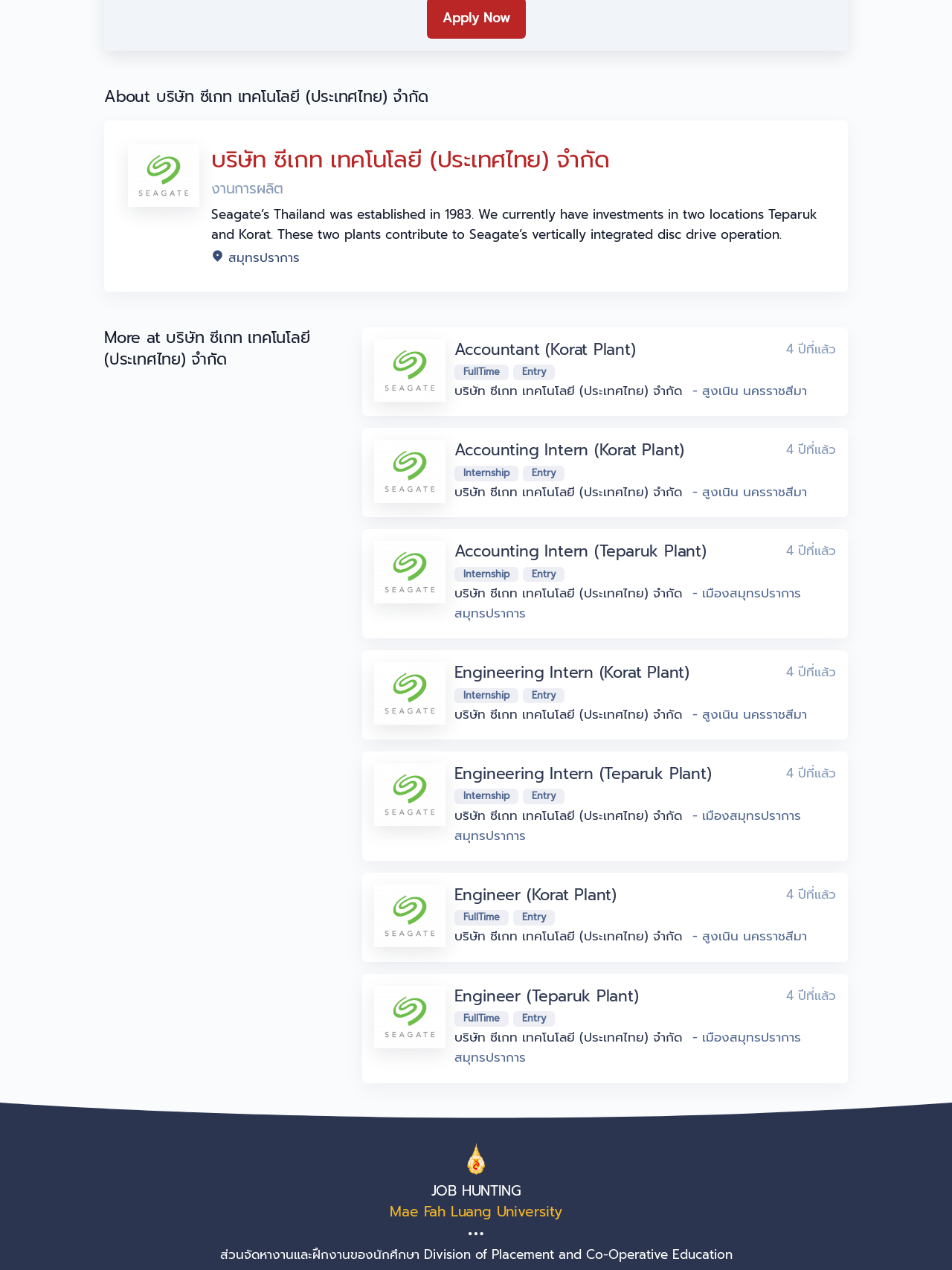Determine the bounding box coordinates of the section to be clicked to follow the instruction: "Donate to Girls Inc of Carpinteria". The coordinates should be given as four float numbers between 0 and 1, formatted as [left, top, right, bottom].

None